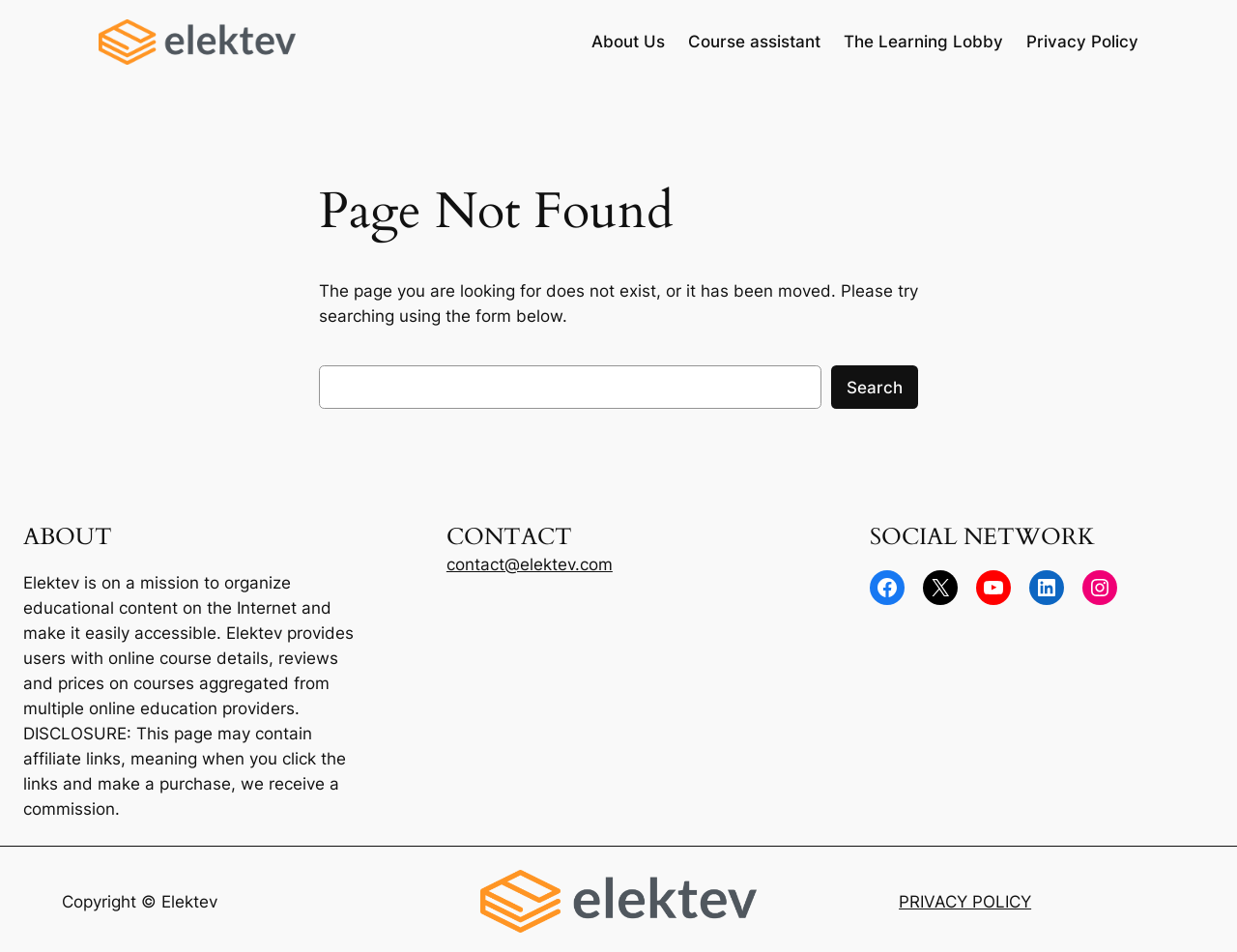What is the purpose of the search bar?
Offer a detailed and exhaustive answer to the question.

The search bar is located in the middle of the webpage, and it has a label 'Search' next to it. The purpose of the search bar is to allow users to search for courses, as the webpage is related to online education and course details.